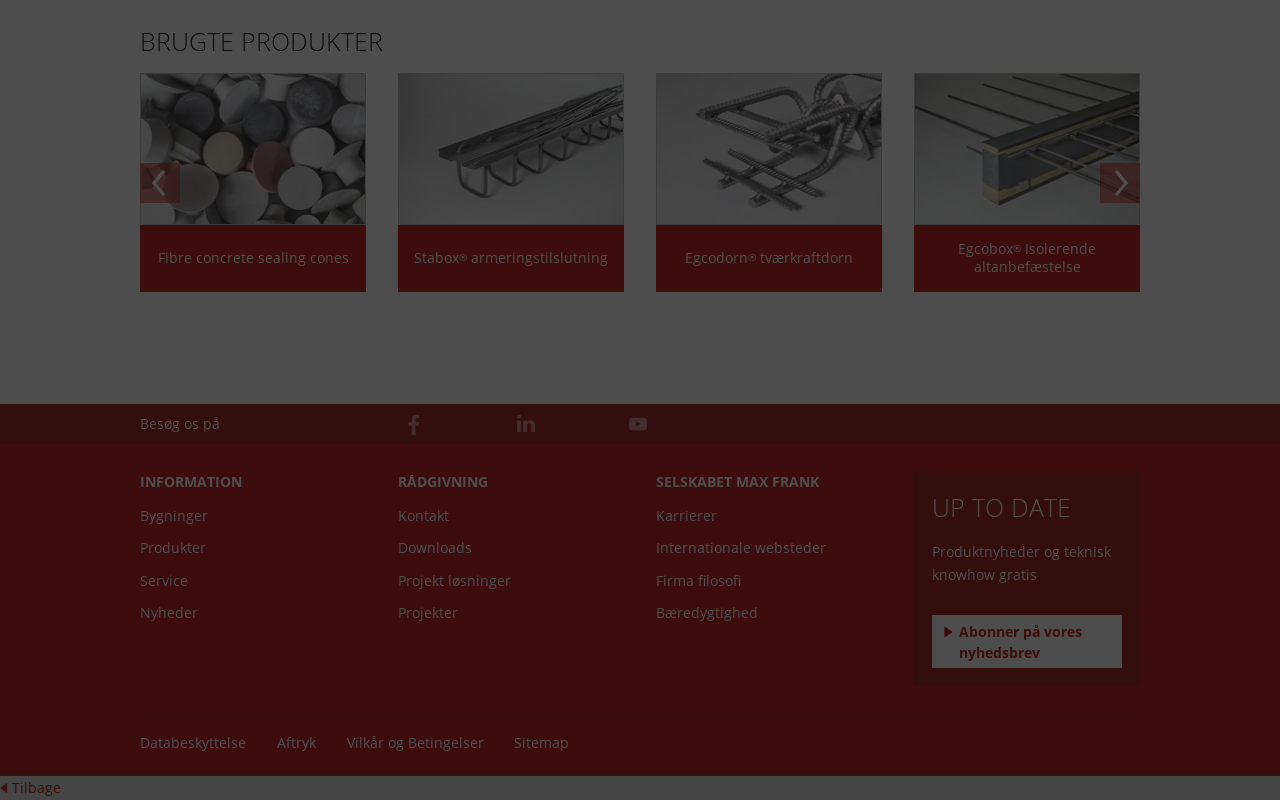What is the purpose of the 'Stabox' product?
Please answer the question with as much detail as possible using the screenshot.

The purpose of the 'Stabox' product is to absorb shear forces, as stated in the text 'continuity strip is used to absorb shear forces'.